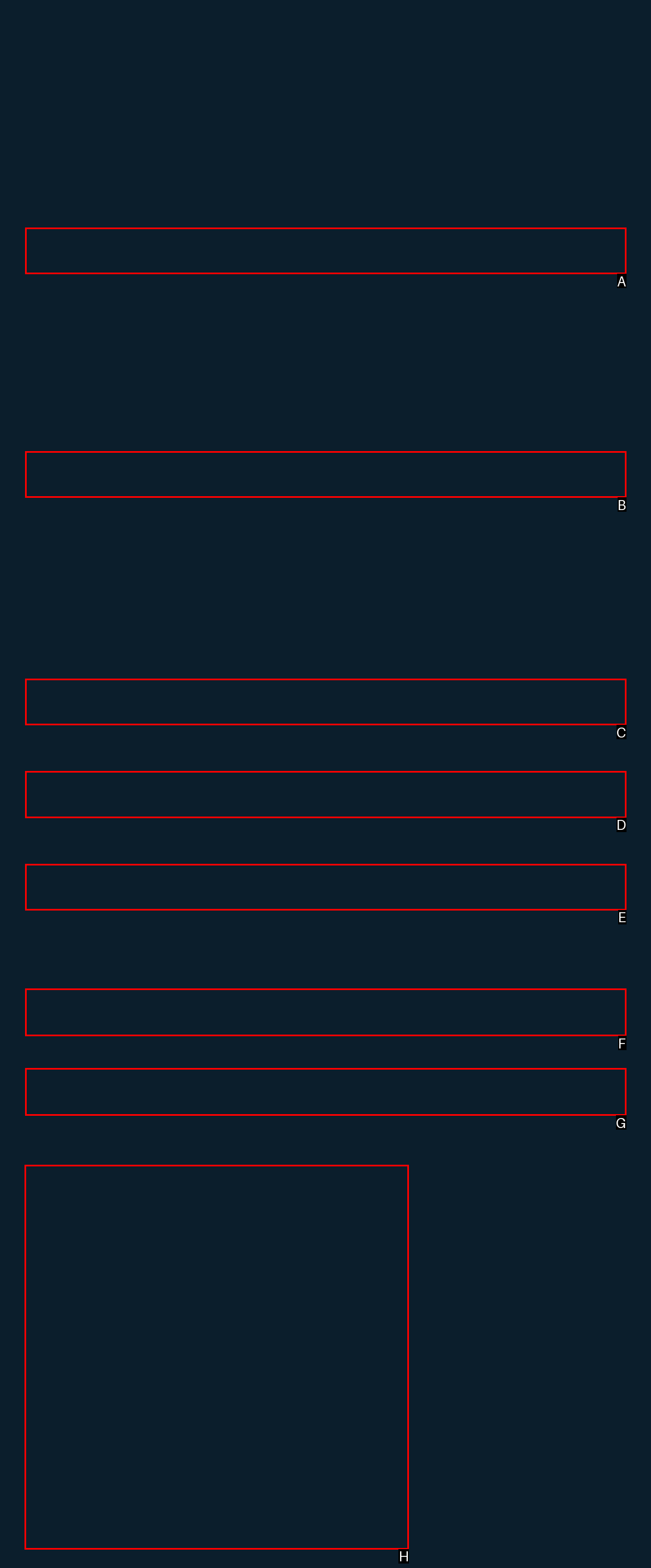Identify the correct option to click in order to complete this task: View Parsity Group LTD logo
Answer with the letter of the chosen option directly.

H